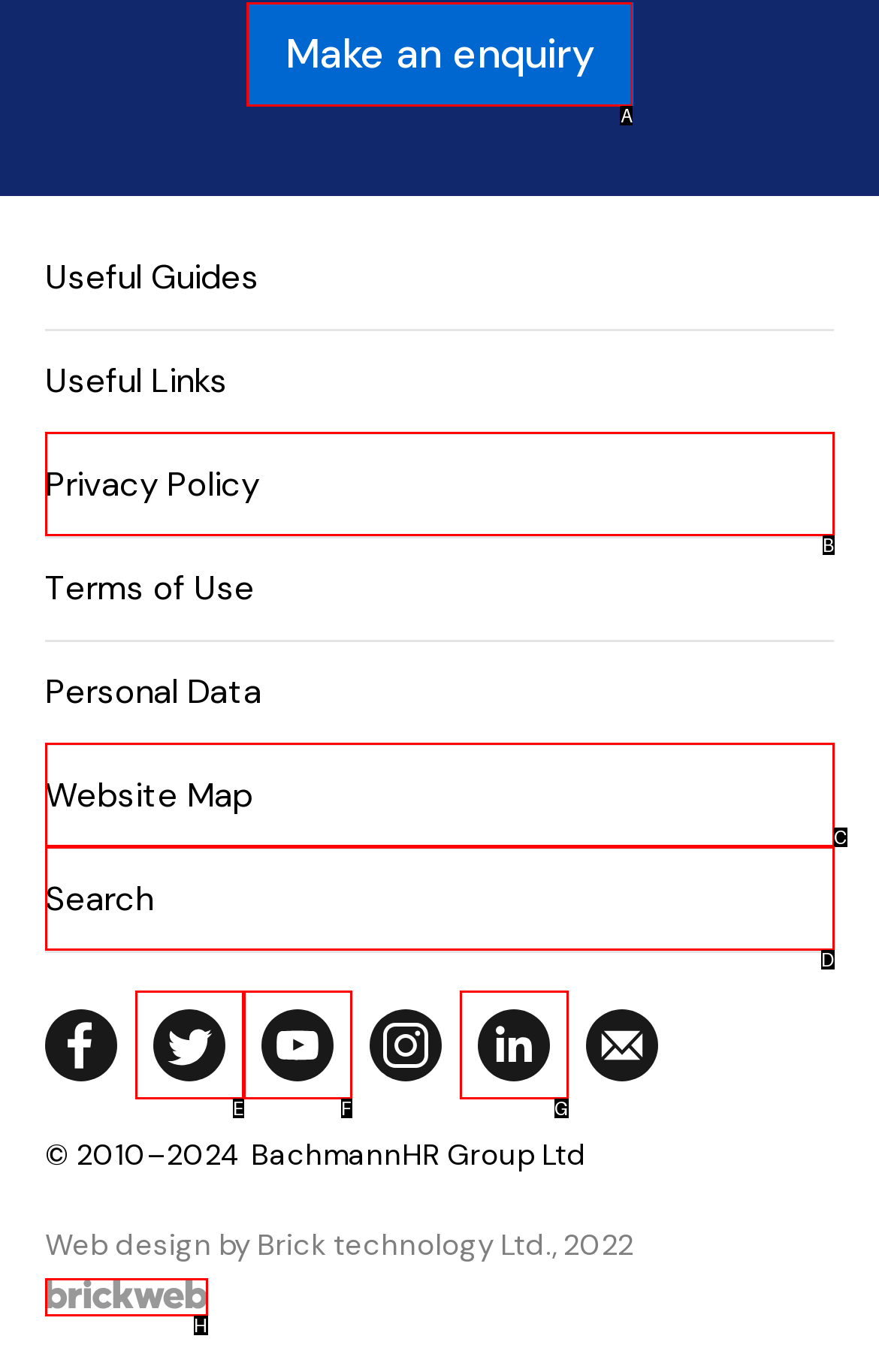Which lettered option matches the following description: Privacy Policy
Provide the letter of the matching option directly.

B